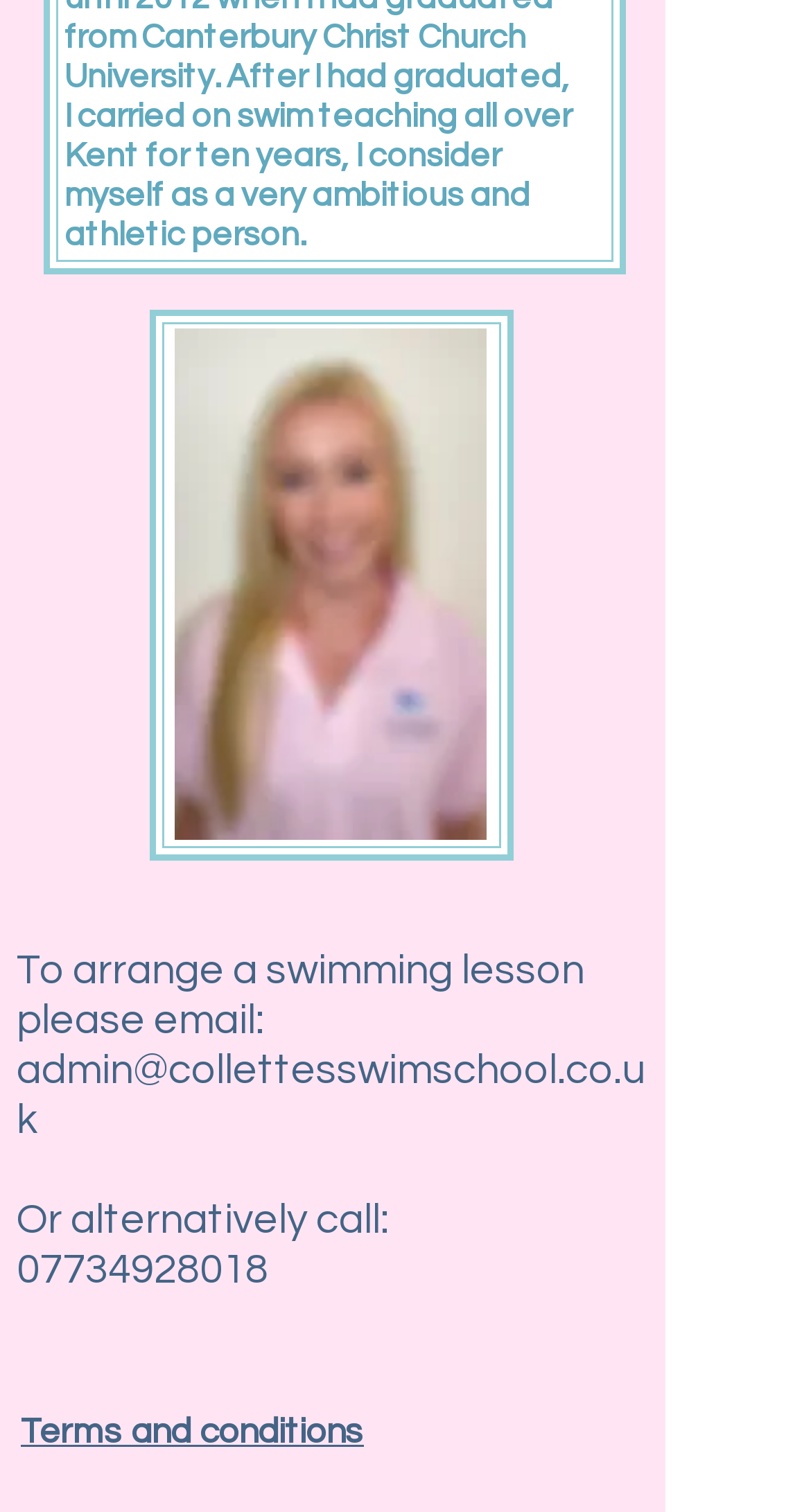Identify the bounding box for the given UI element using the description provided. Coordinates should be in the format (top-left x, top-left y, bottom-right x, bottom-right y) and must be between 0 and 1. Here is the description: admin@collettesswimschool.co.uk

[0.021, 0.694, 0.795, 0.755]